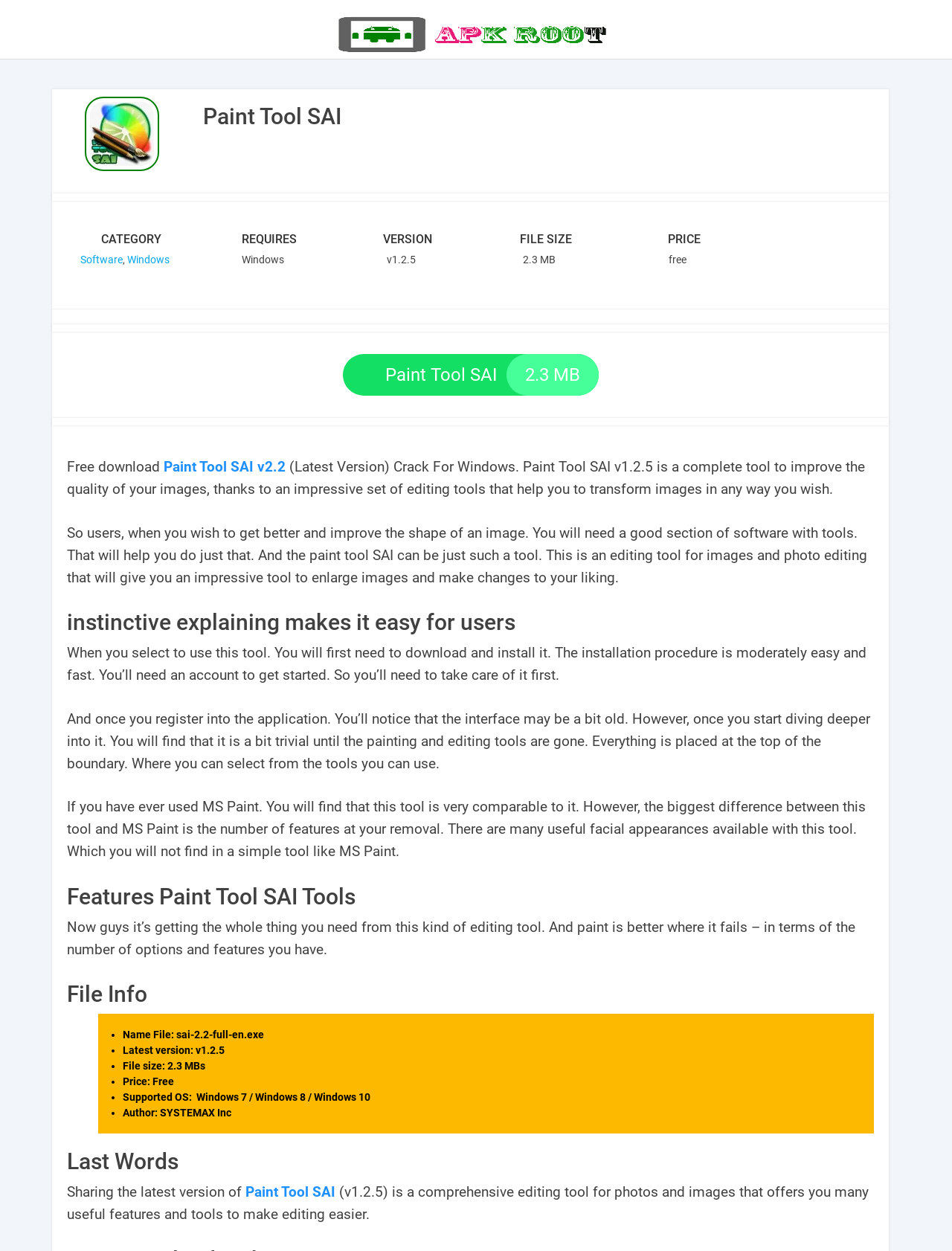Carefully observe the image and respond to the question with a detailed answer:
What is the price of the software?

I found the answer by looking at the 'File Info' section where it lists the price as 'Free'.